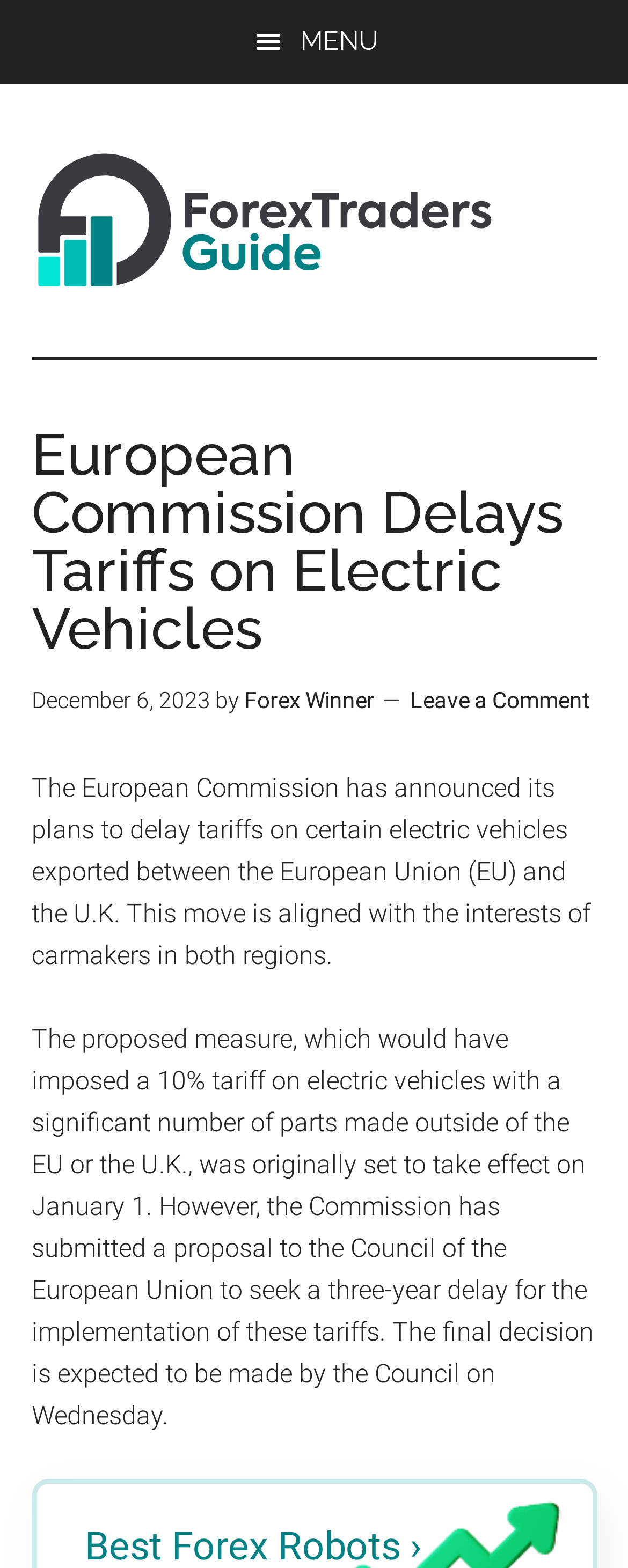Identify the bounding box for the UI element that is described as follows: "Leave a Comment".

[0.653, 0.438, 0.94, 0.455]